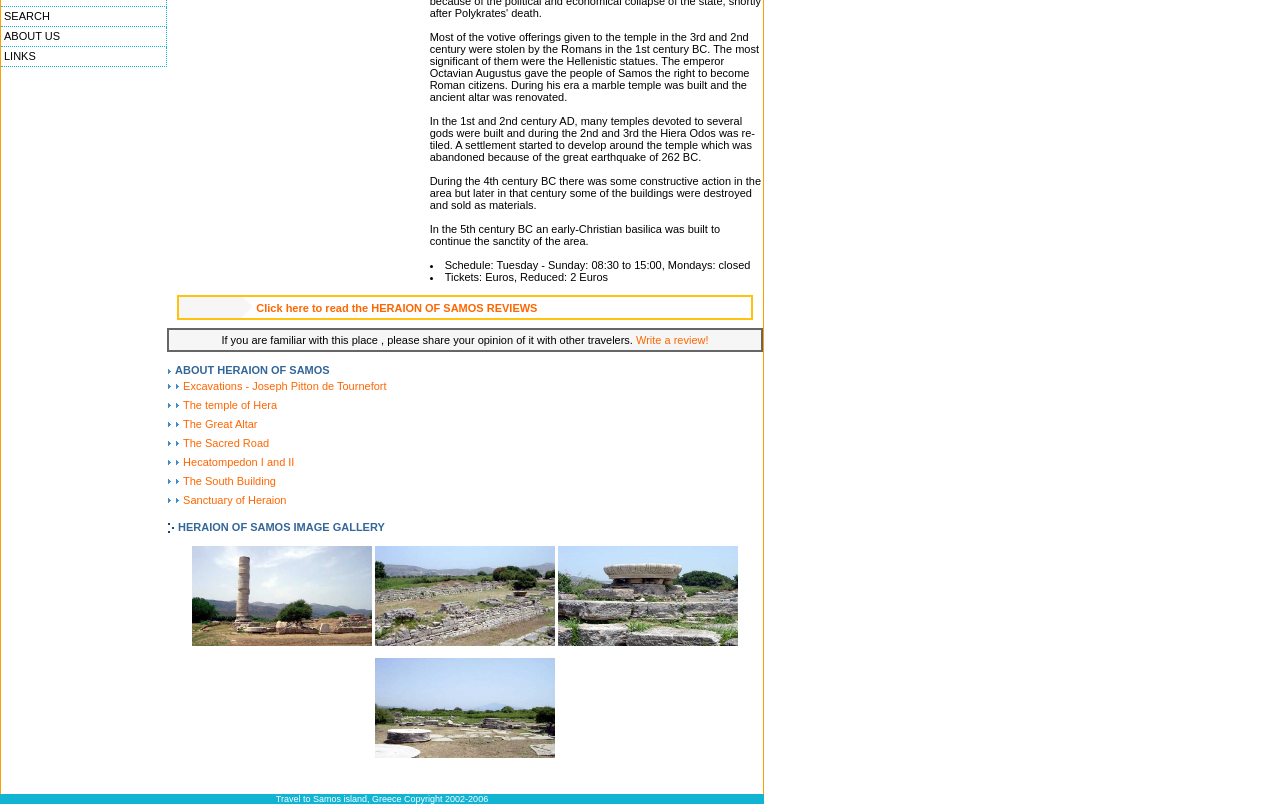Locate the UI element described as follows: "LINKS". Return the bounding box coordinates as four float numbers between 0 and 1 in the order [left, top, right, bottom].

[0.001, 0.058, 0.13, 0.083]